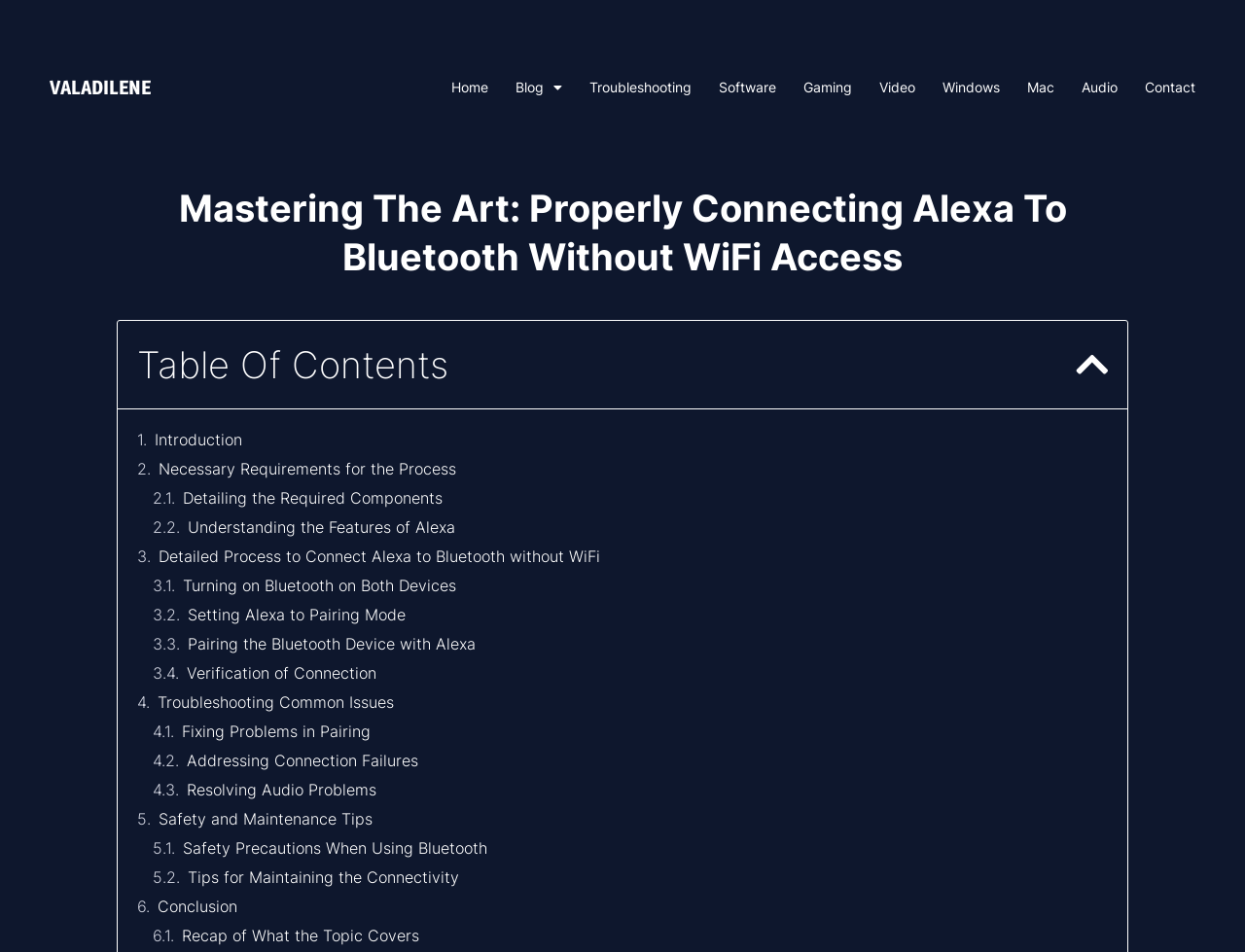What is the website's main topic?
Based on the image, give a concise answer in the form of a single word or short phrase.

Alexa Bluetooth connection